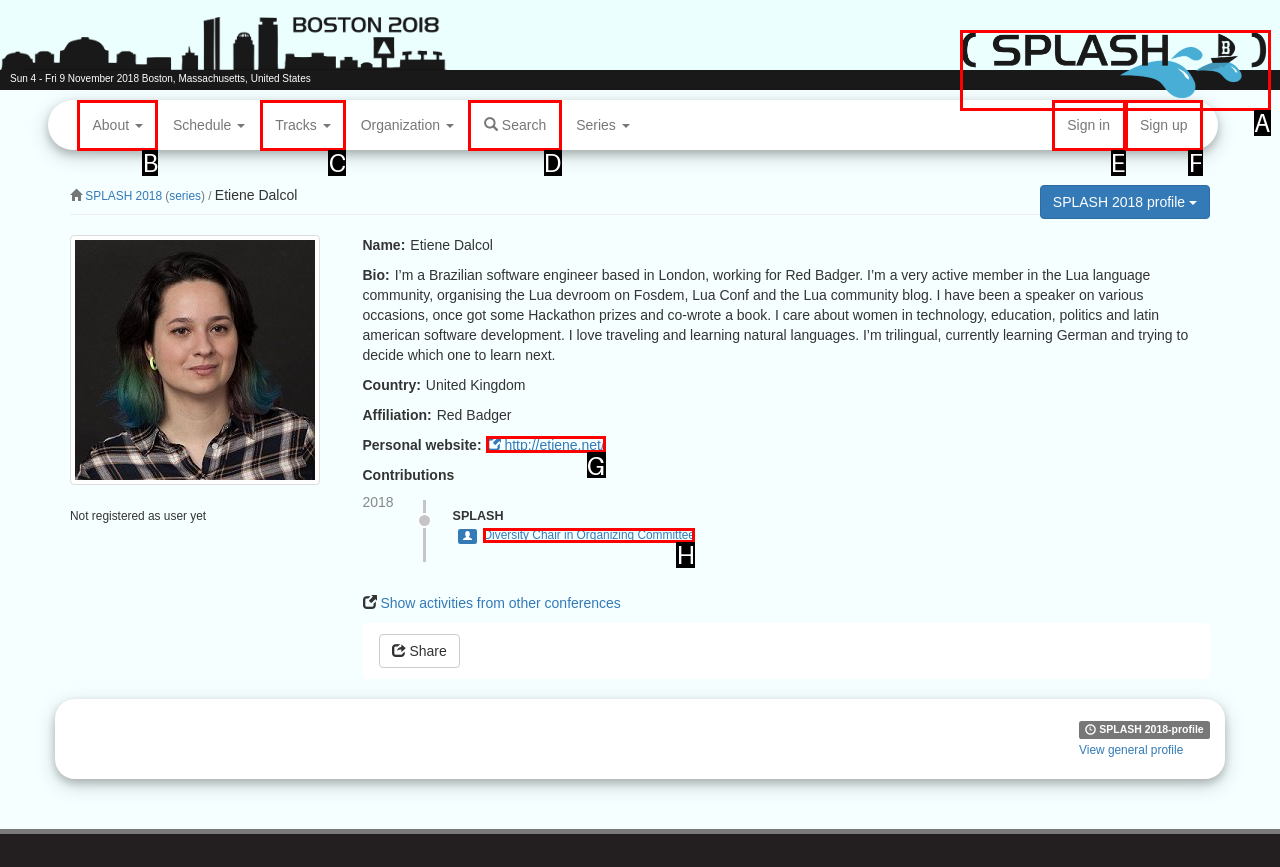From the given options, indicate the letter that corresponds to the action needed to complete this task: View personal website. Respond with only the letter.

G